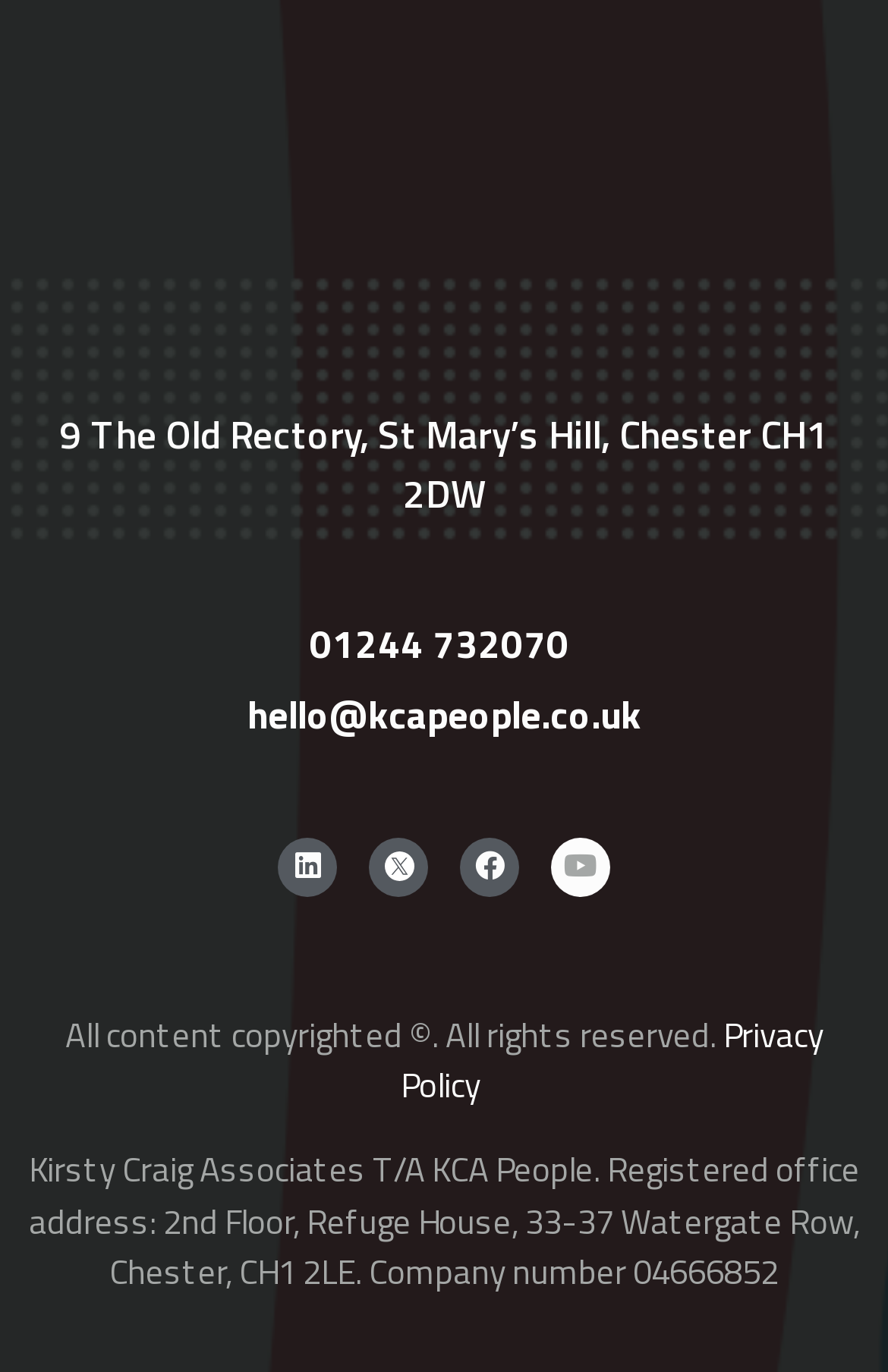Identify the coordinates of the bounding box for the element described below: "Youtube". Return the coordinates as four float numbers between 0 and 1: [left, top, right, bottom].

[0.621, 0.61, 0.687, 0.653]